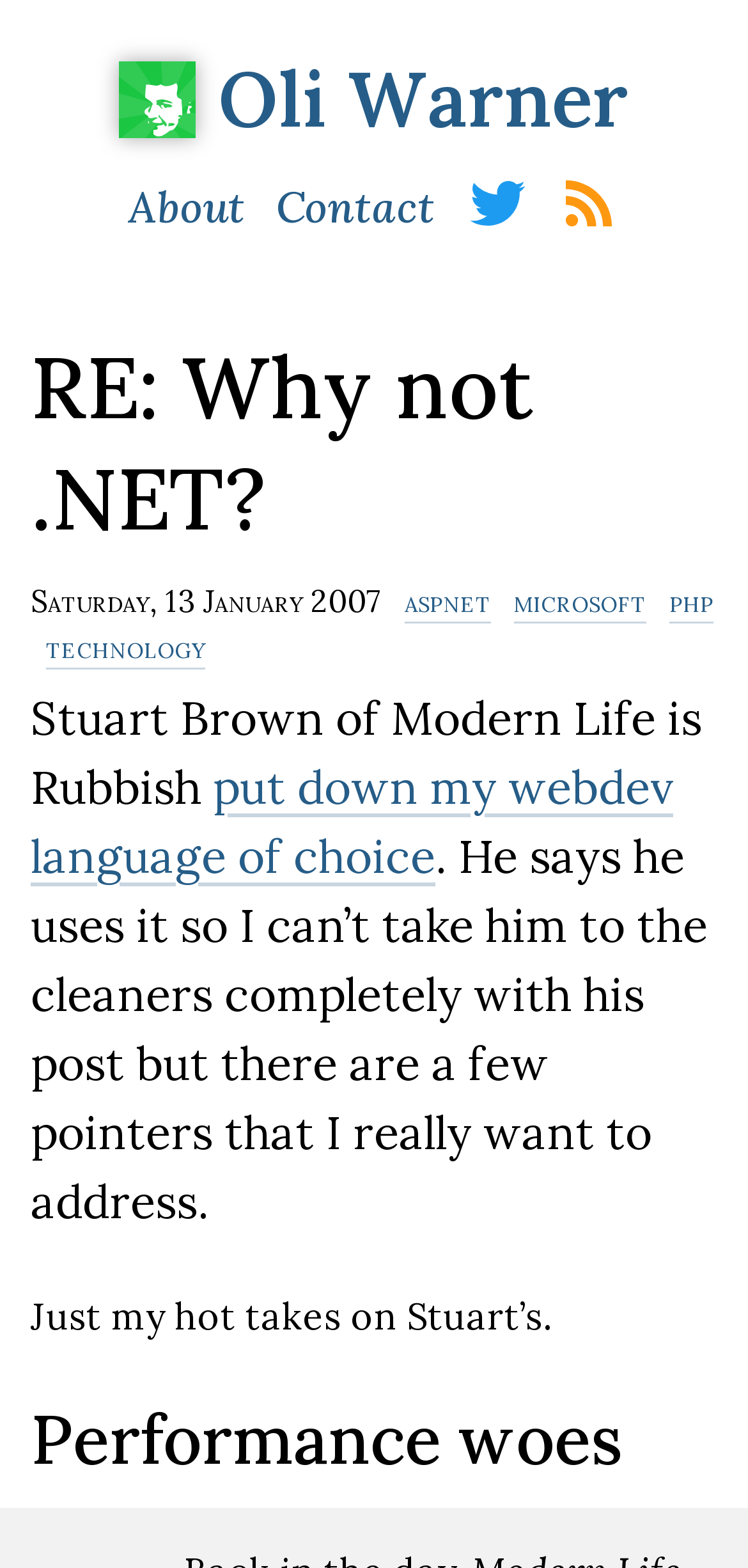Show the bounding box coordinates for the HTML element described as: "Oli Warner".

[0.041, 0.039, 0.959, 0.088]